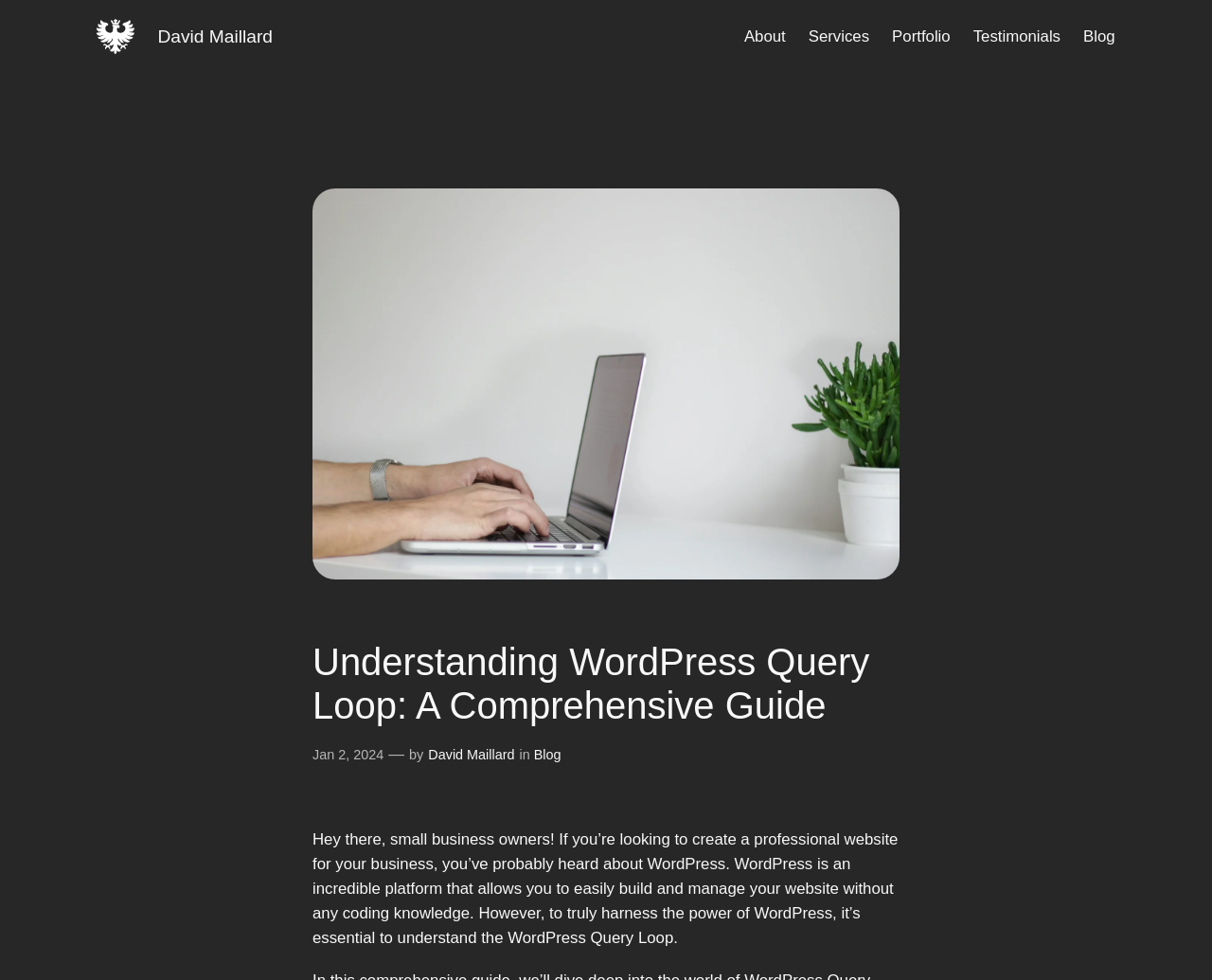Provide the bounding box coordinates of the HTML element described by the text: "David Maillard". The coordinates should be in the format [left, top, right, bottom] with values between 0 and 1.

[0.13, 0.027, 0.225, 0.047]